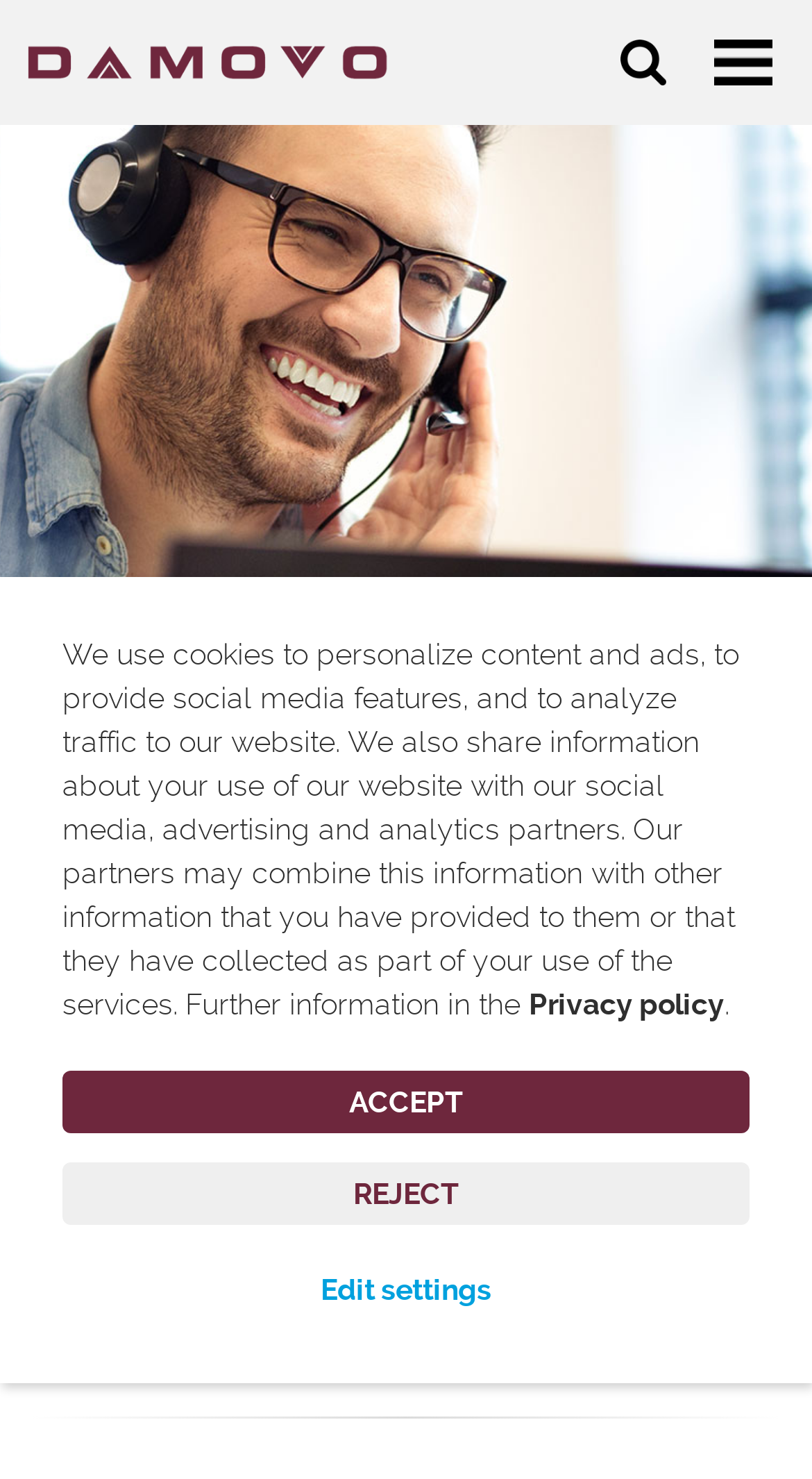Generate an in-depth caption that captures all aspects of the webpage.

The webpage appears to be a Microsoft certified partner page. At the top left, there is a link, and at the top right, there are two more links, one next to the other. Below these links, there is a prominent heading that reads "Certified Microsoft Partner" which takes up most of the width of the page. 

Underneath the heading, there is an image with the text "Microsoft Partner" which spans almost the entire width of the page. A horizontal separator line is located below the image, separating the top section from the bottom section.

In the bottom section, there is a paragraph of text that explains the website's cookie policy, stating that the website uses cookies to personalize content, provide social media features, and analyze traffic. This text is followed by a link to the "Privacy policy" page.

Below the text, there are three buttons aligned horizontally: "REJECT", "ACCEPT", and "Edit settings" from left to right. These buttons seem to be related to the cookie policy and user preferences.